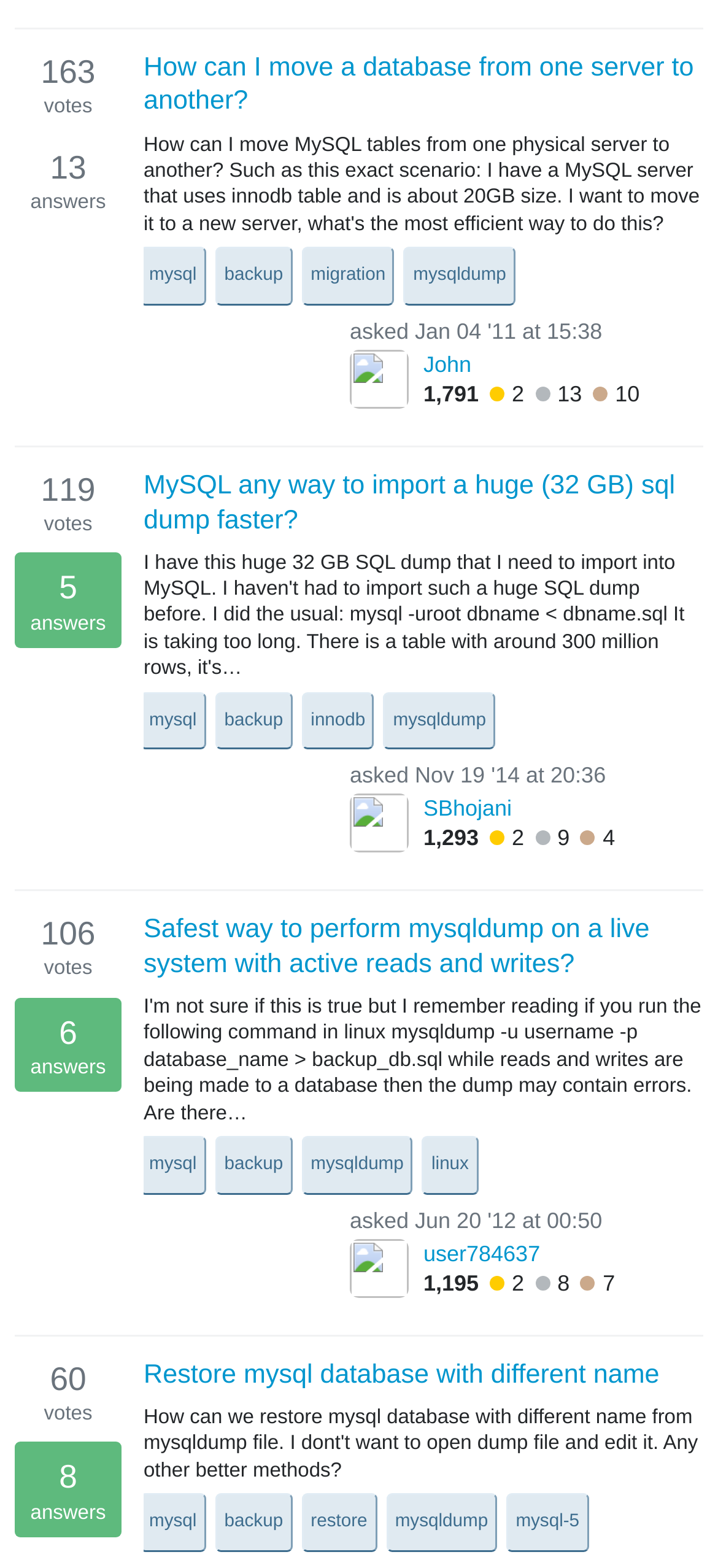Please identify the bounding box coordinates of the region to click in order to complete the given instruction: "Click on the question 'MySQL any way to import a huge (32 GB) sql dump faster?'". The coordinates should be four float numbers between 0 and 1, i.e., [left, top, right, bottom].

[0.2, 0.299, 0.979, 0.343]